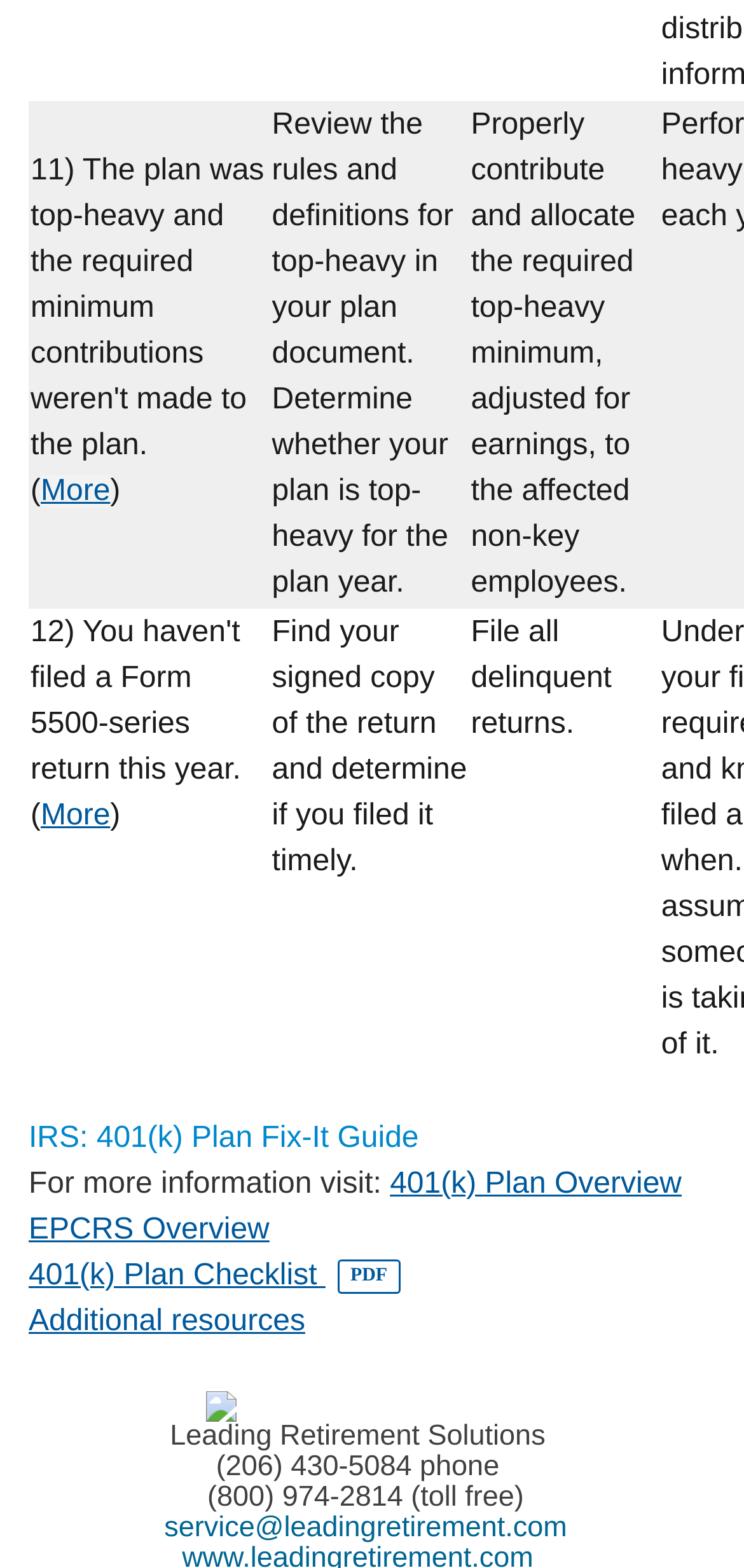Please identify the coordinates of the bounding box for the clickable region that will accomplish this instruction: "Click on 'More' to learn about top-heavy plans".

[0.055, 0.303, 0.148, 0.323]